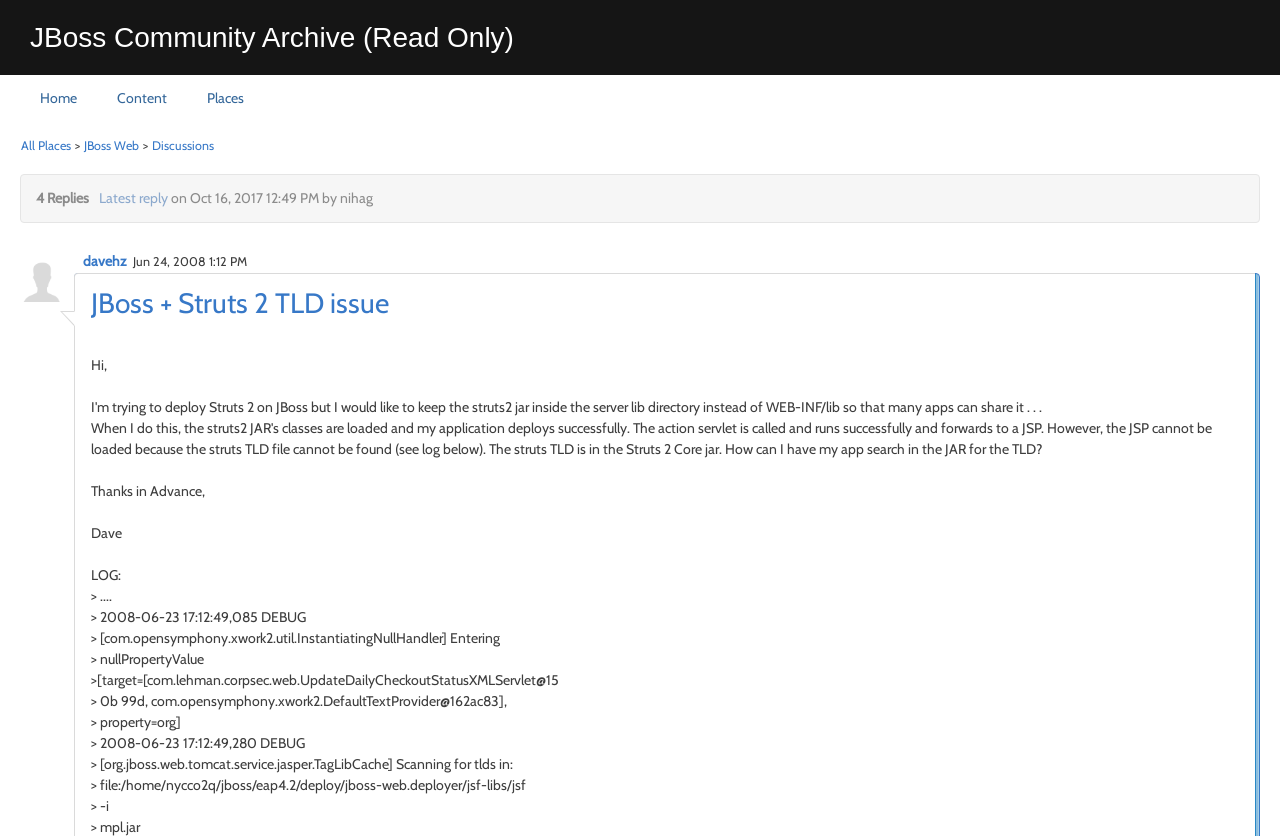Pinpoint the bounding box coordinates of the area that must be clicked to complete this instruction: "Go to 'Discussions'".

[0.118, 0.165, 0.168, 0.183]